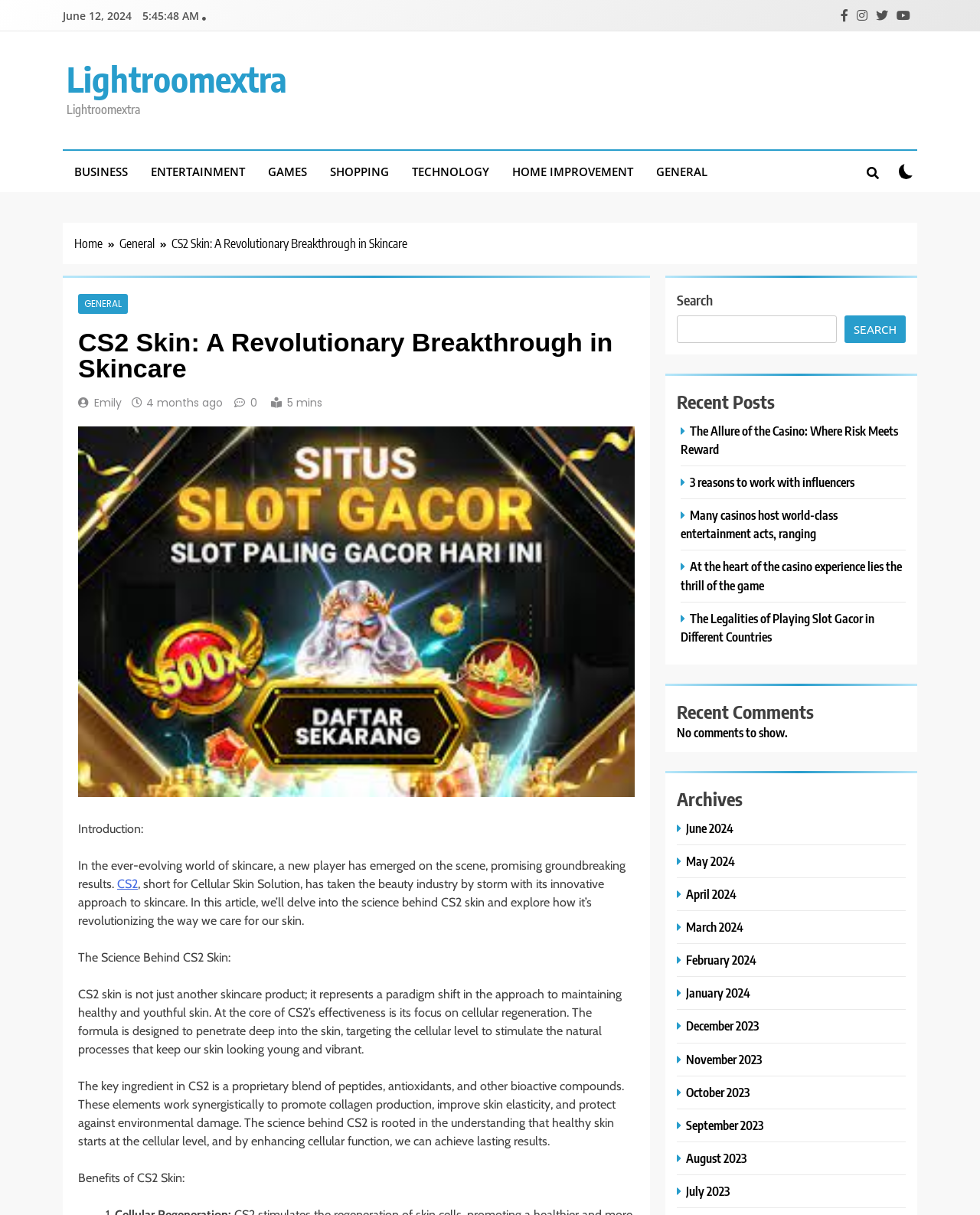Determine the bounding box coordinates of the region that needs to be clicked to achieve the task: "Read the article about CS2 Skin".

[0.08, 0.271, 0.648, 0.314]